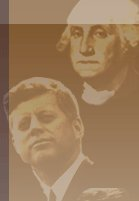Please provide a brief answer to the question using only one word or phrase: 
What is emphasized by the visual juxtaposition?

Enduring impact of both presidents